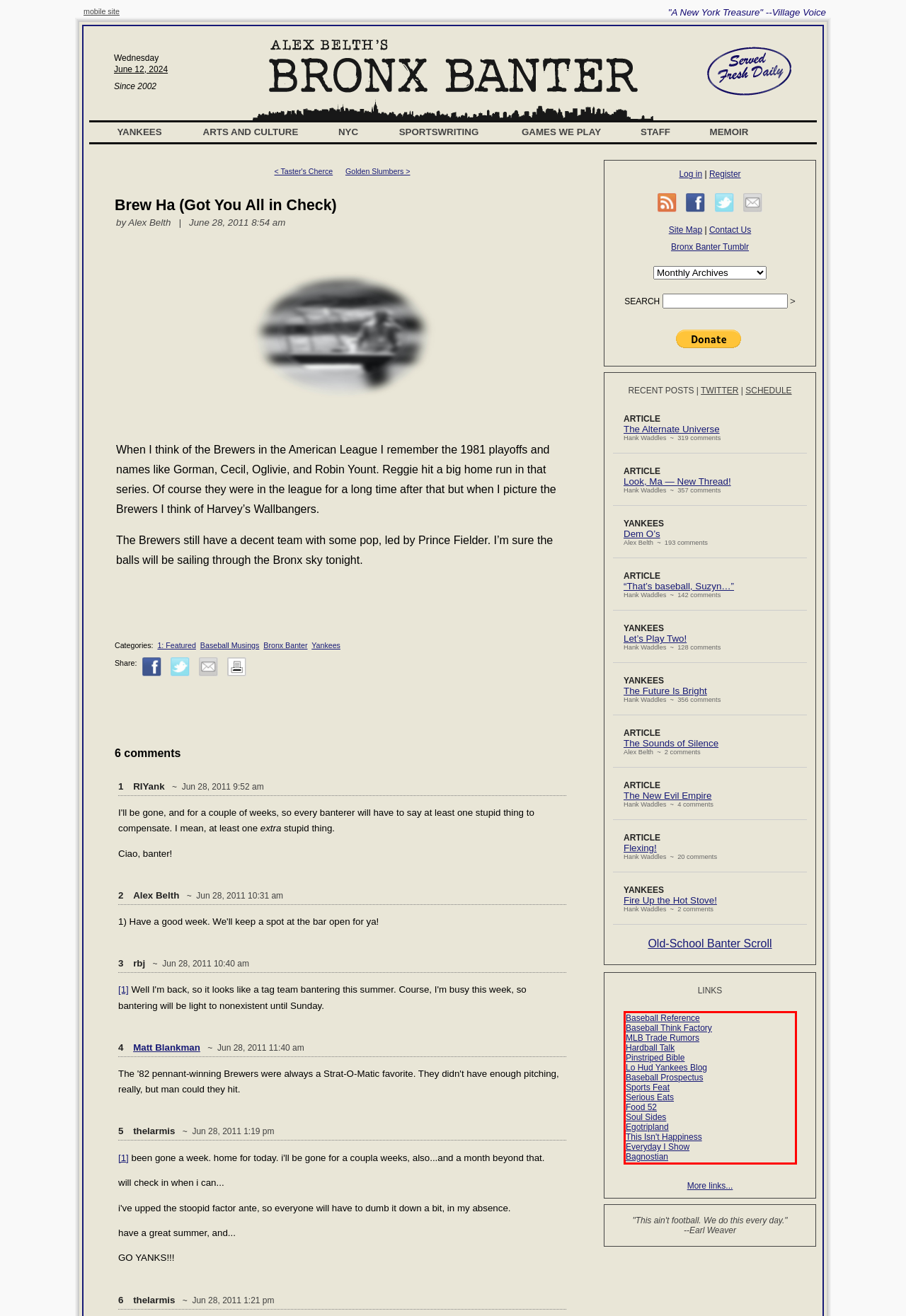From the given screenshot of a webpage, identify the red bounding box and extract the text content within it.

Baseball Reference Baseball Think Factory MLB Trade Rumors Hardball Talk Pinstriped Bible Lo Hud Yankees Blog Baseball Prospectus Sports Feat Serious Eats Food 52 Soul Sides Egotripland This Isn't Happiness Everyday I Show Bagnostian